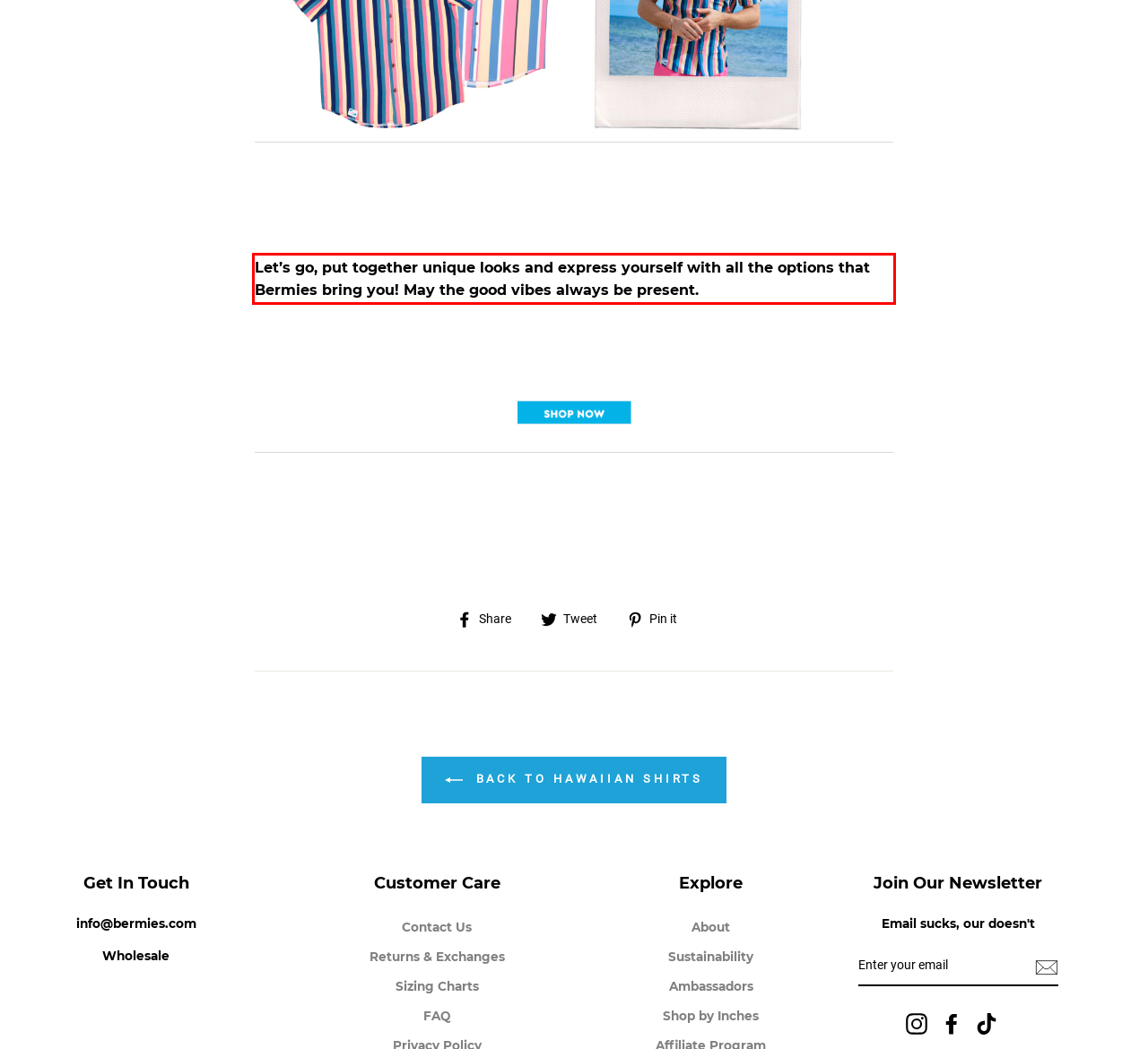Review the webpage screenshot provided, and perform OCR to extract the text from the red bounding box.

Let’s go, put together unique looks and express yourself with all the options that Bermies bring you! May the good vibes always be present.